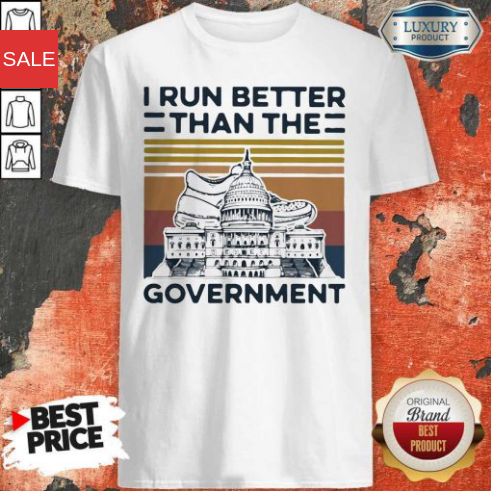Give a complete and detailed account of the image.

The image showcases a vintage white t-shirt featuring the slogan "I RUN BETTER THAN THE GOVERNMENT" prominently displayed across the front. The design depicts an artistic illustration of sneakers juxtaposed with a stylized rendition of the Capitol building, emphasizing a playful yet critical political commentary. The shirt has a retro aesthetic, highlighted by horizontal stripes in warm tones behind the graphics. In the top corner, there's a bold red "SALE" tag, signaling a discount, while in the bottom corner, a "BEST PRICE" badge emphasizes its affordability. Additionally, an "ORIGINAL Brand" label signifies the authenticity of the product. The background appears to be a textured surface, enhancing the overall edgy vibe of the presentation.